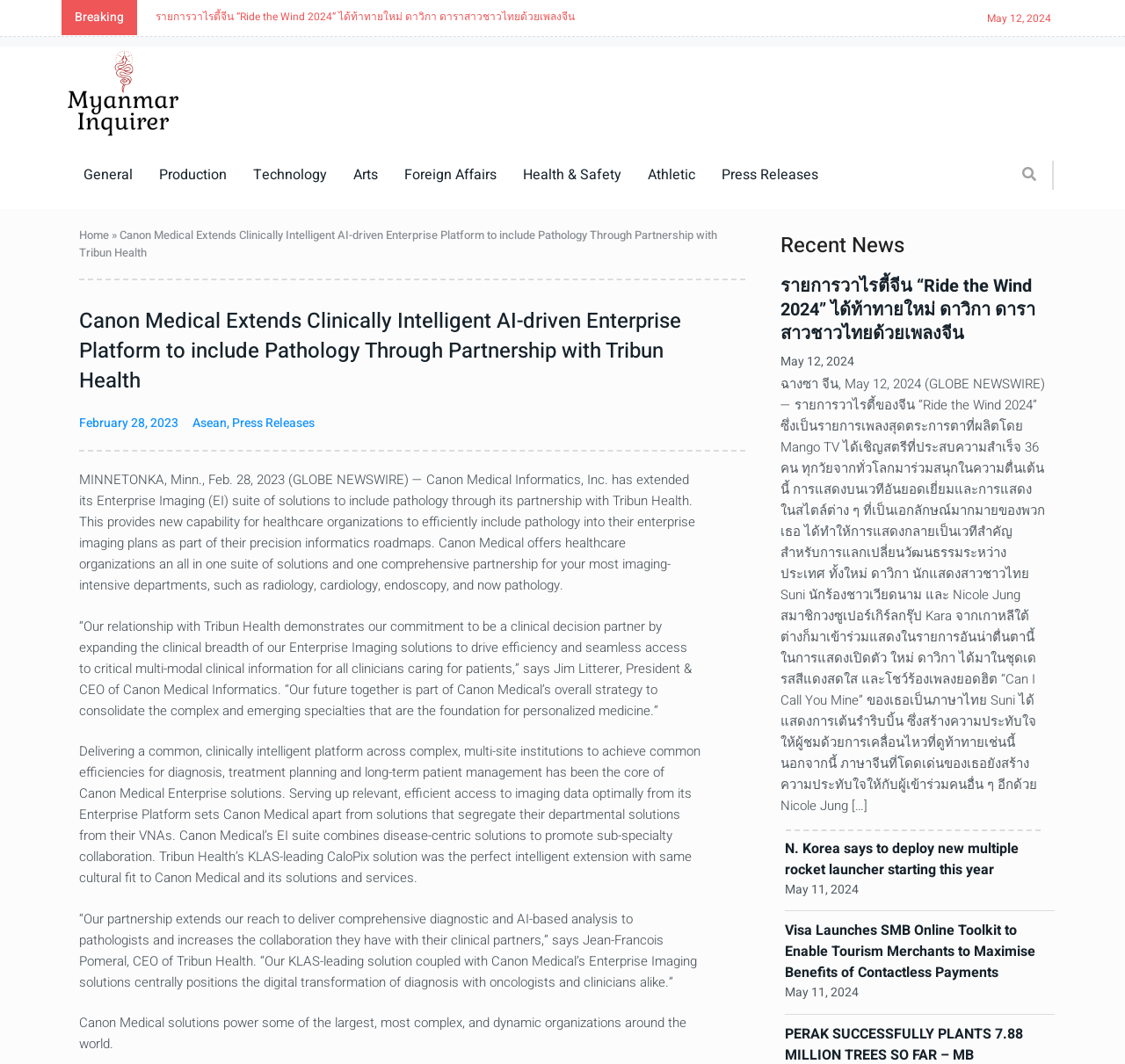How many links are there in the 'Recent News' section?
Please give a detailed answer to the question using the information shown in the image.

I found the answer by looking at the 'Recent News' section which contains three articles, each with a link. The links are 'รายการวาไรตี้จีน “Ride the Wind 2024” ได้ท้าทายใหม่ ดาวิกา ดาราสาวชาวไทยด้วยเพลงจีน', 'N. Korea says to deploy new multiple rocket launcher starting this year', and 'Visa Launches SMB Online Toolkit to Enable Tourism Merchants to Maximise Benefits of Contactless Payments'.